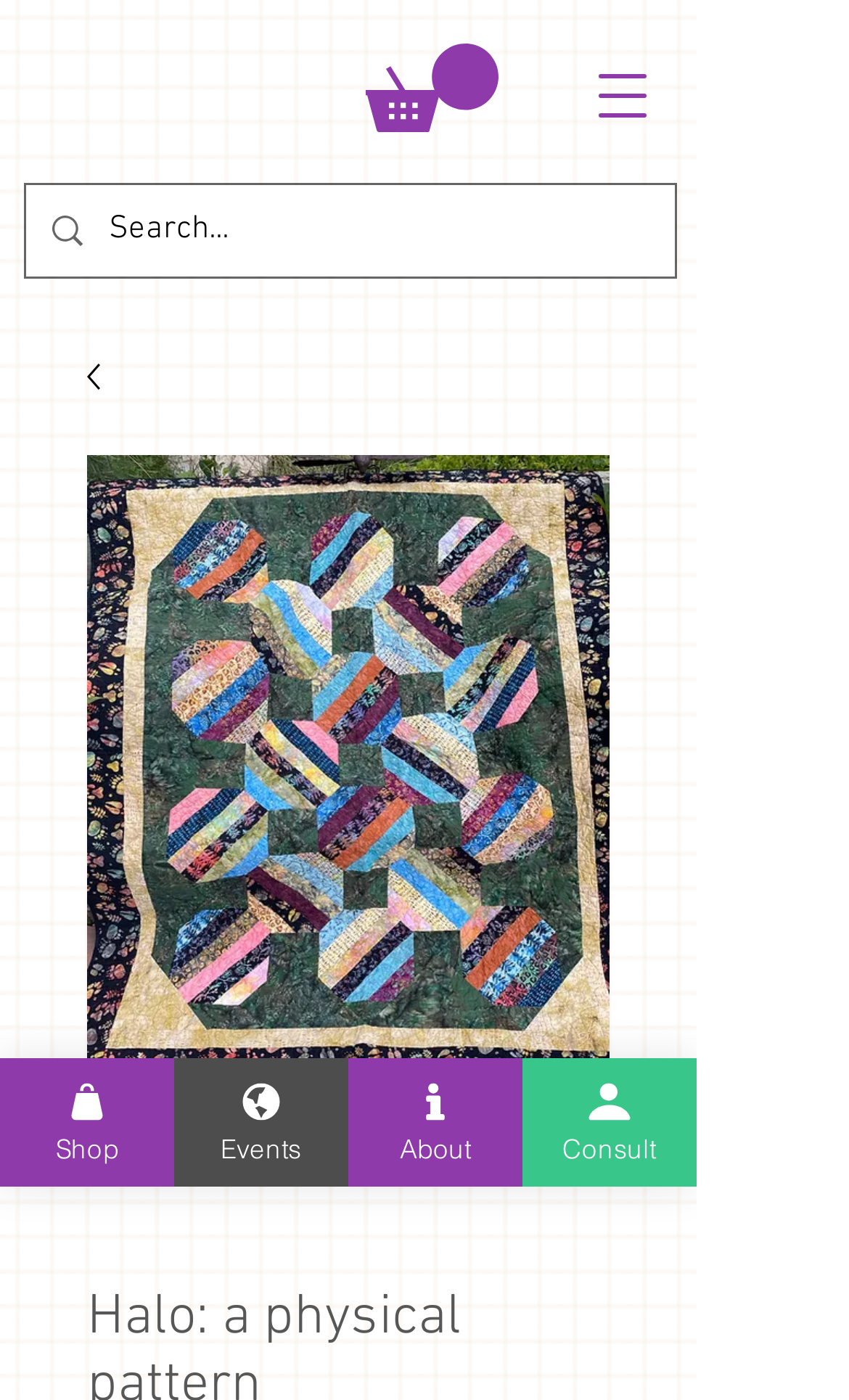What is the default selection for the radio buttons?
From the image, respond using a single word or phrase.

Halo: a physical pattern